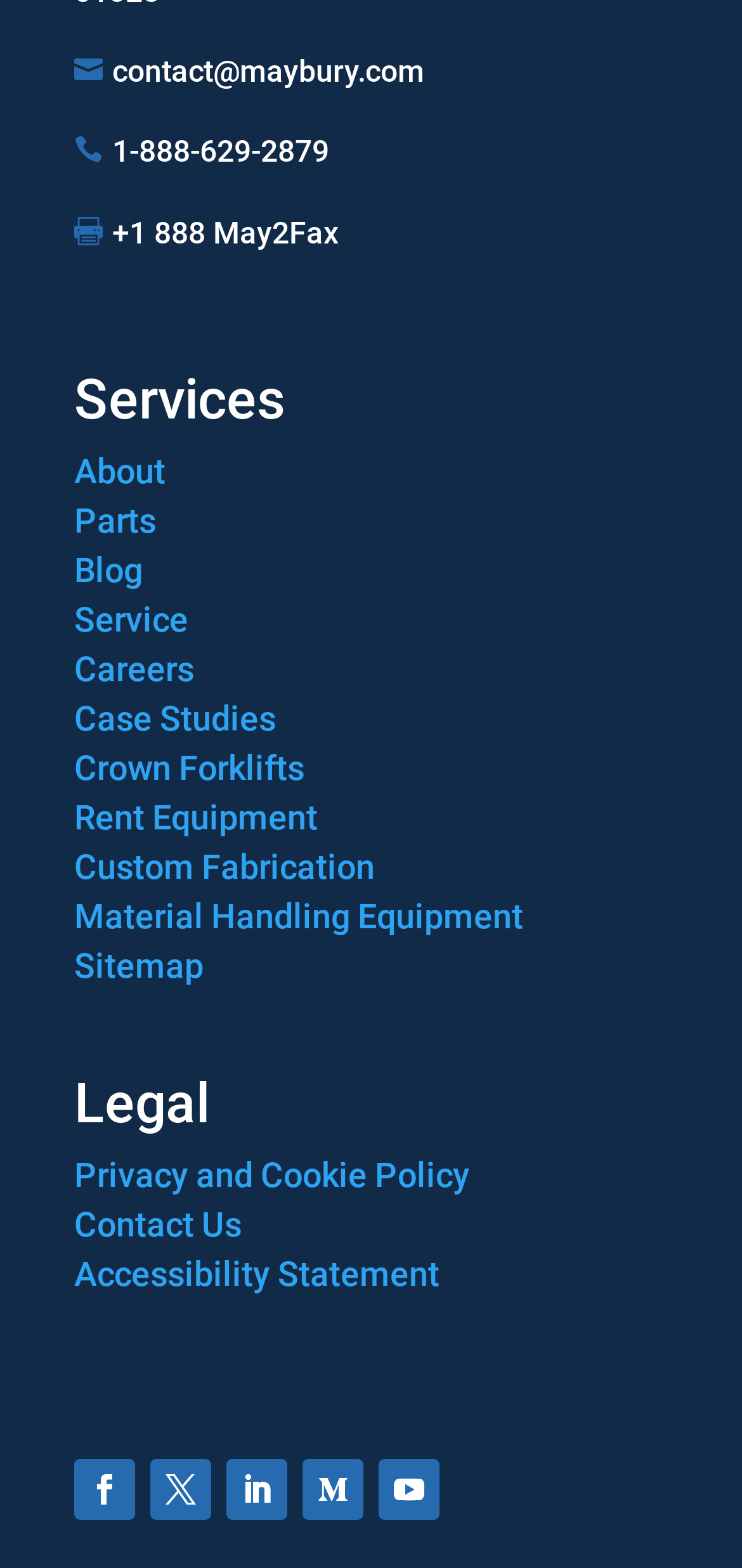Determine the bounding box coordinates of the UI element described below. Use the format (top-left x, top-left y, bottom-right x, bottom-right y) with floating point numbers between 0 and 1: Crown Forklifts

[0.1, 0.476, 0.41, 0.502]